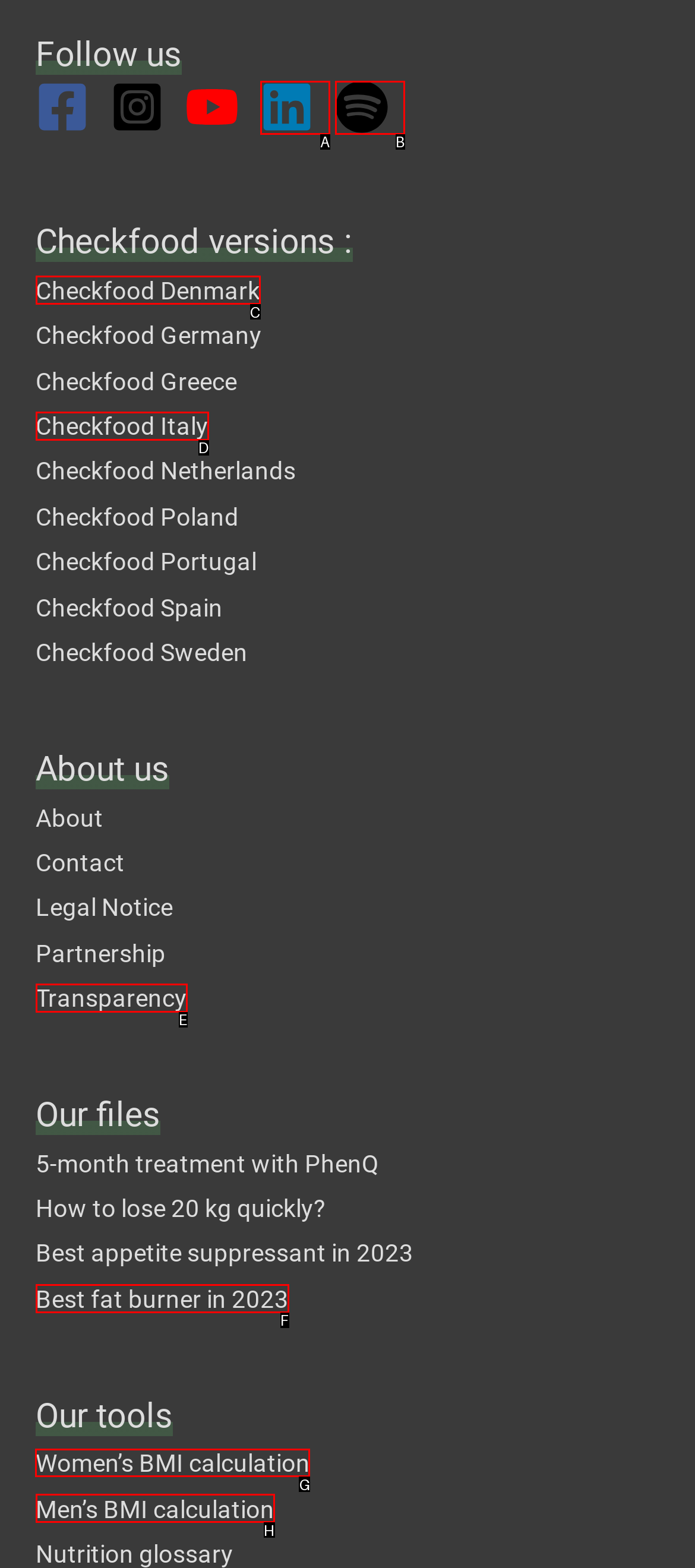Given the instruction: Calculate women’s BMI, which HTML element should you click on?
Answer with the letter that corresponds to the correct option from the choices available.

G